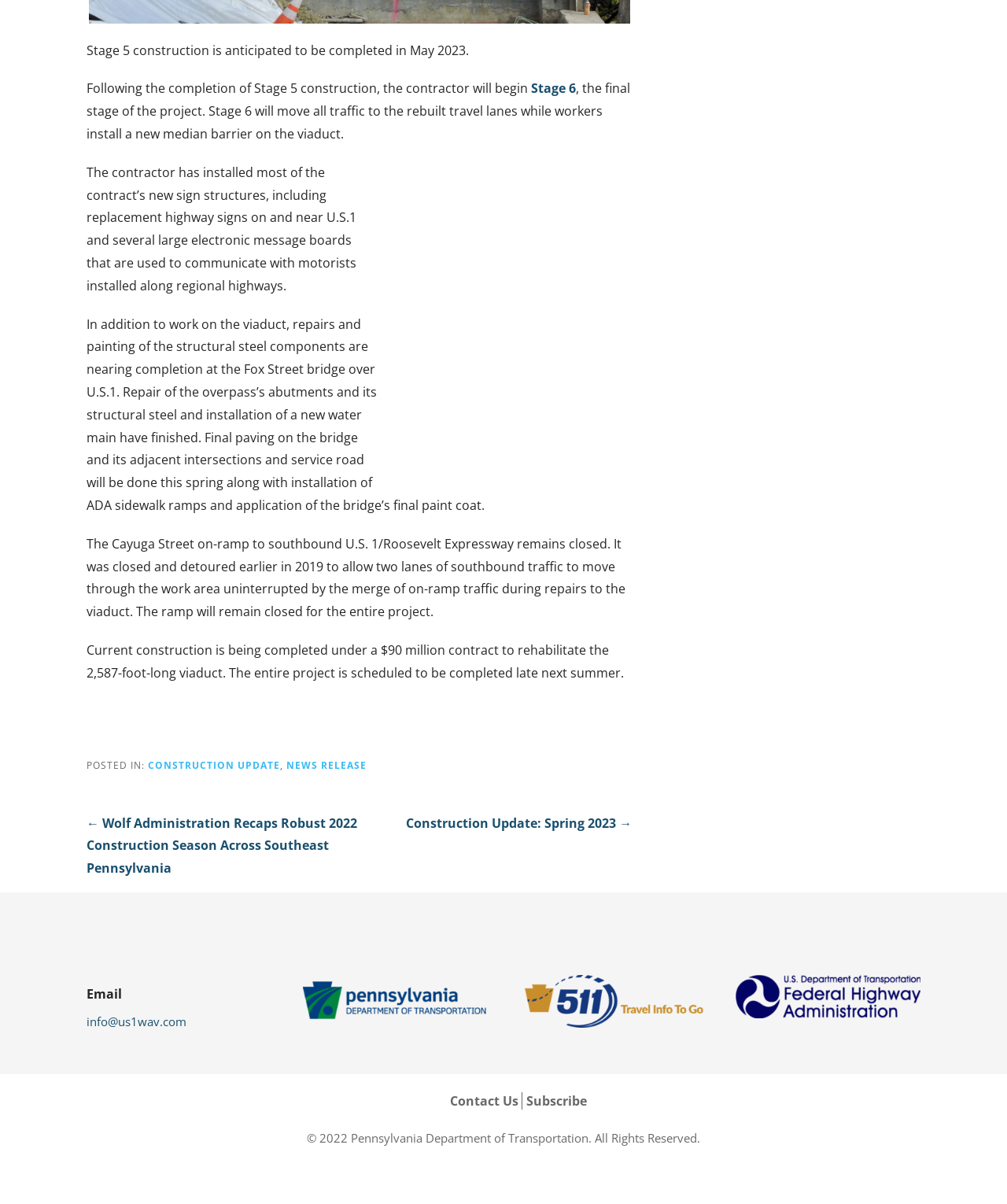What is the contact email address provided on the webpage?
Using the information presented in the image, please offer a detailed response to the question.

The answer can be found in the link element with the text 'info@us1wav.com' under the complementary section with the label 'Email'.